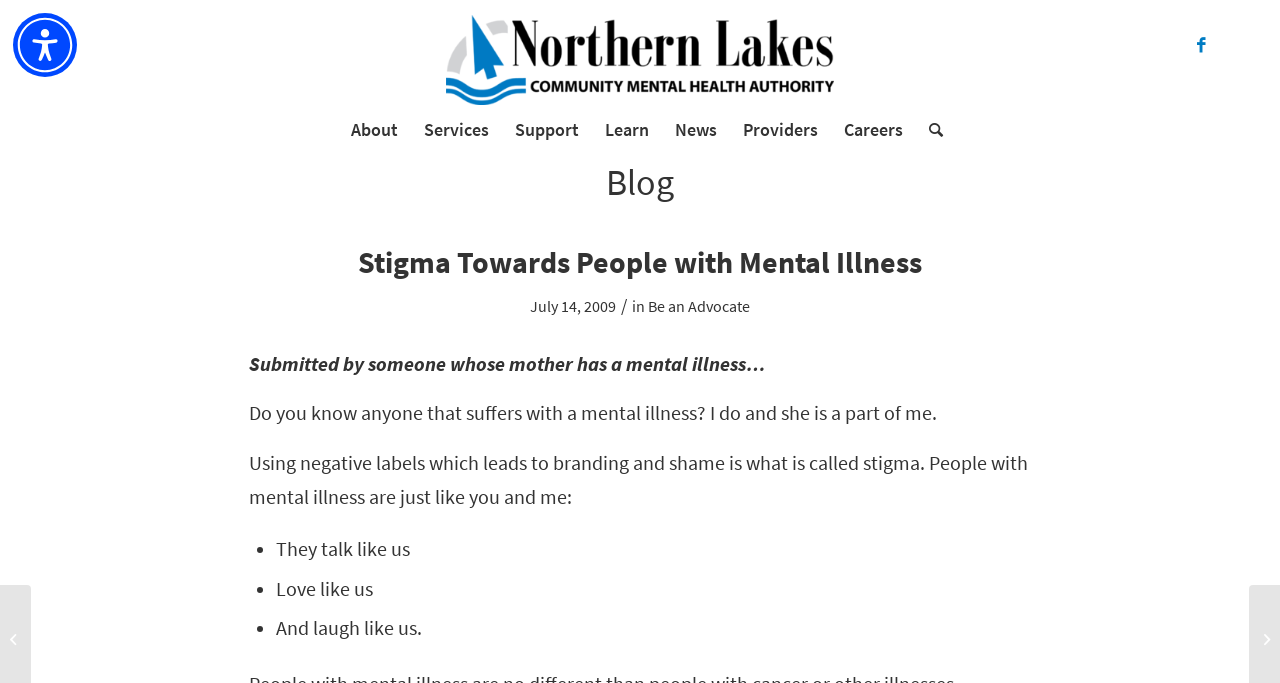Using the provided description Be an Advocate, find the bounding box coordinates for the UI element. Provide the coordinates in (top-left x, top-left y, bottom-right x, bottom-right y) format, ensuring all values are between 0 and 1.

[0.506, 0.433, 0.586, 0.462]